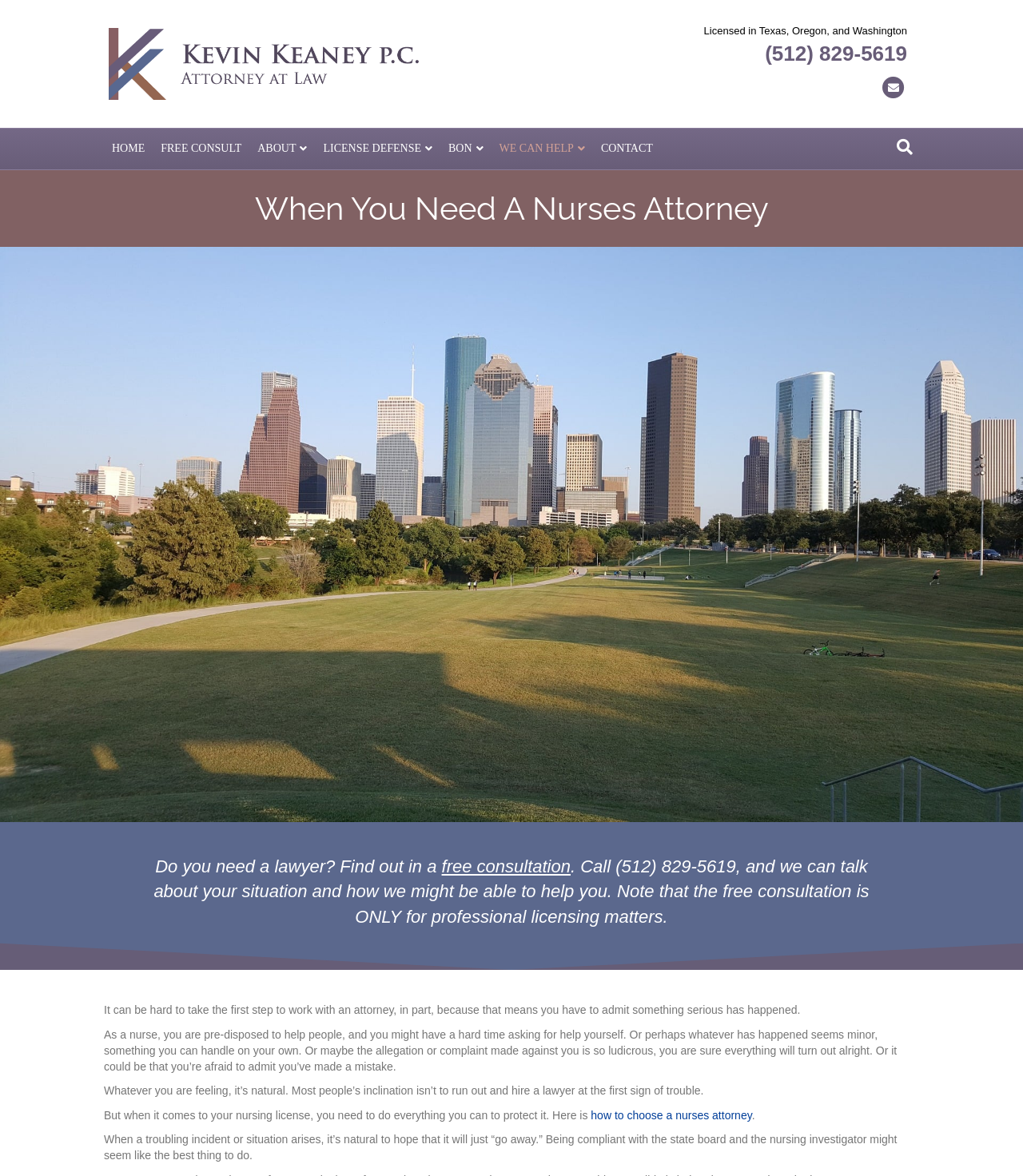What is the topic of the webpage?
Refer to the image and answer the question using a single word or phrase.

Nursing license defense